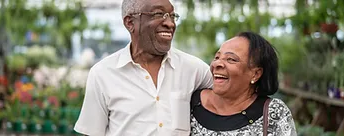Provide a thorough and detailed response to the question by examining the image: 
What is the mood of the elderly couple?

The caption states that the elderly couple is smiling broadly, which suggests that they are experiencing a joyful and happy moment together.